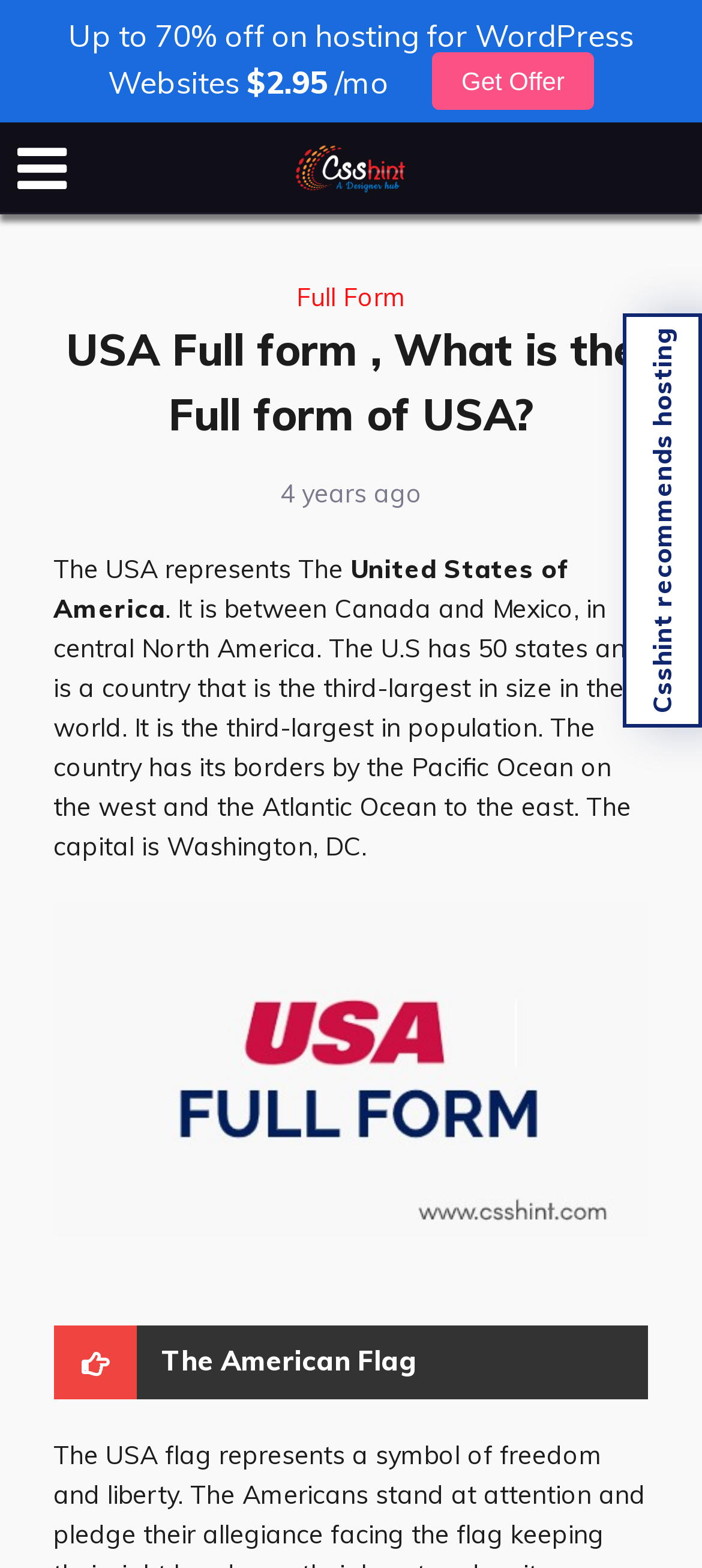Locate the heading on the webpage and return its text.

USA Full form , What is the Full form of USA?